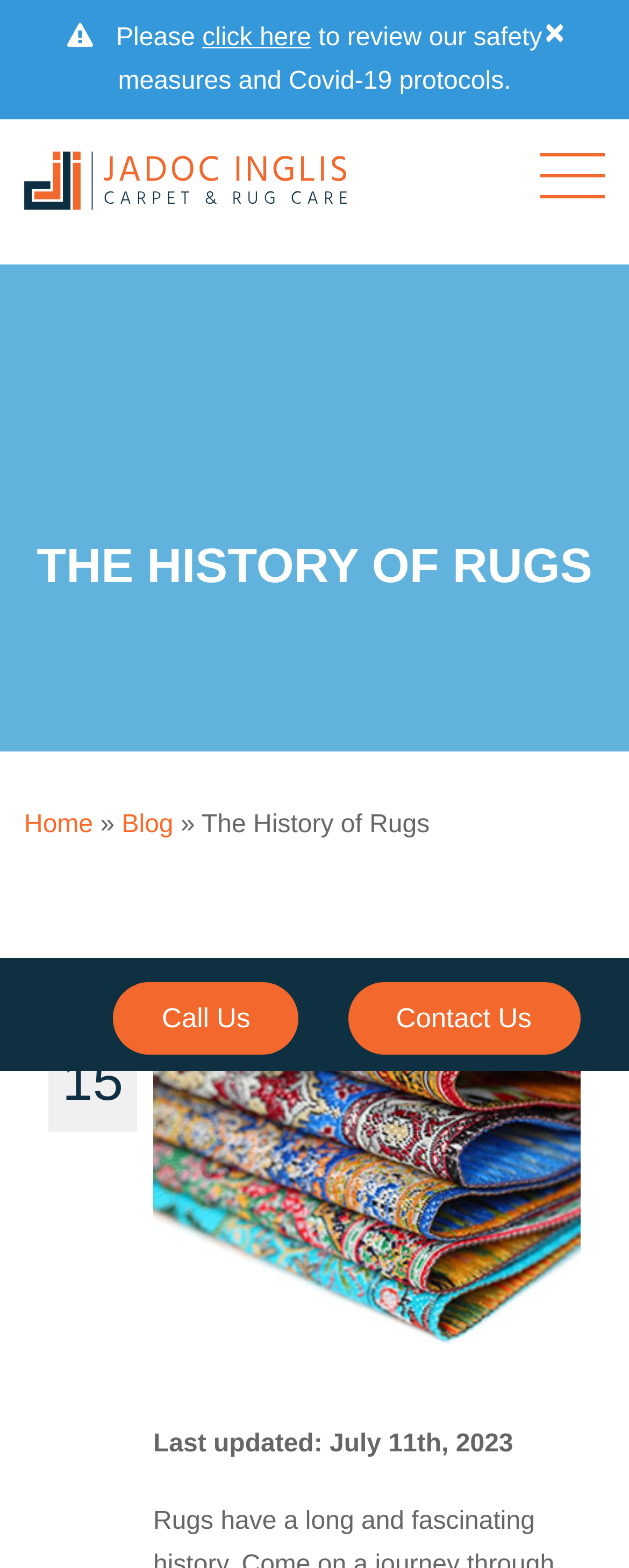Determine the bounding box coordinates of the clickable area required to perform the following instruction: "call us". The coordinates should be represented as four float numbers between 0 and 1: [left, top, right, bottom].

[0.257, 0.64, 0.398, 0.659]